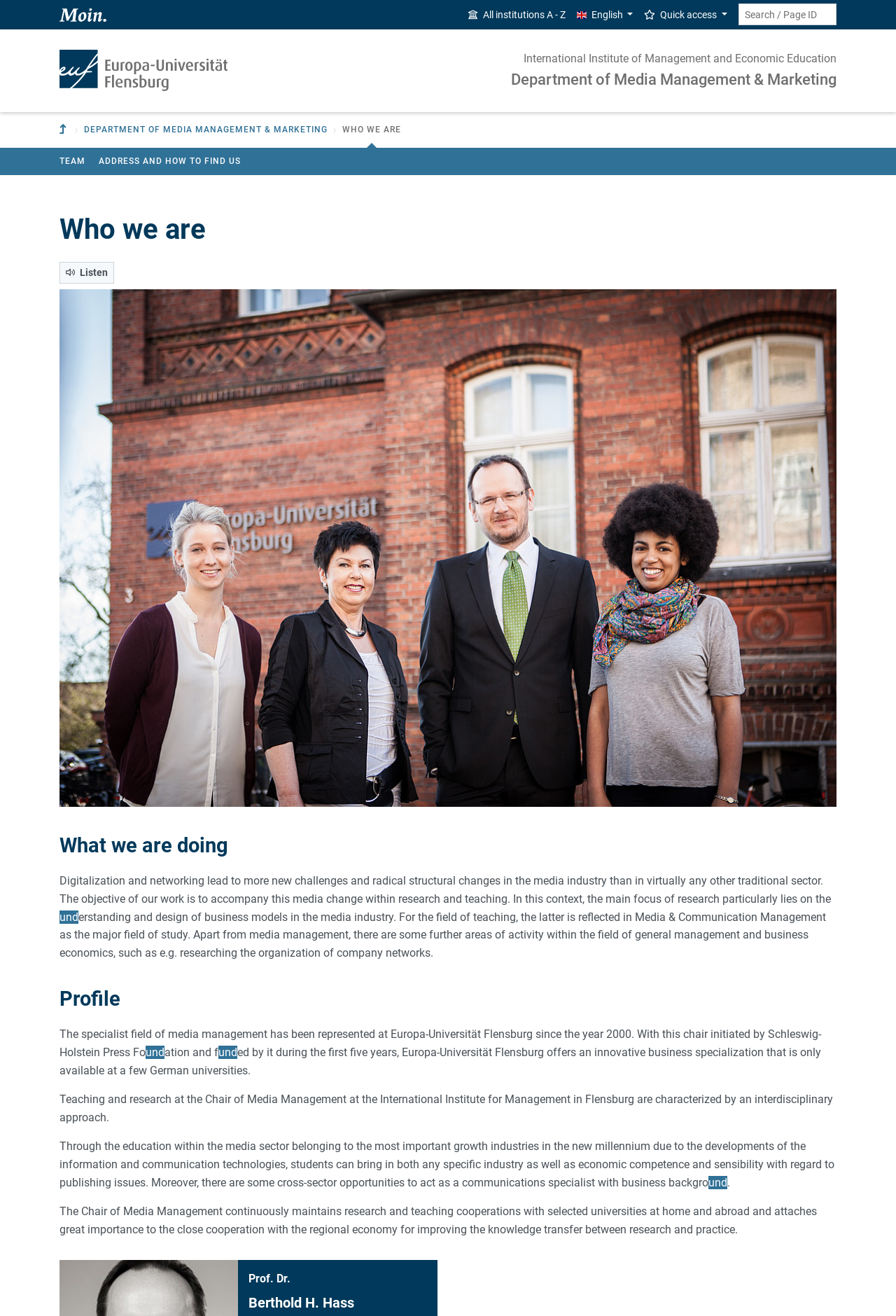Show the bounding box coordinates for the HTML element as described: "English".

[0.637, 0.0, 0.713, 0.022]